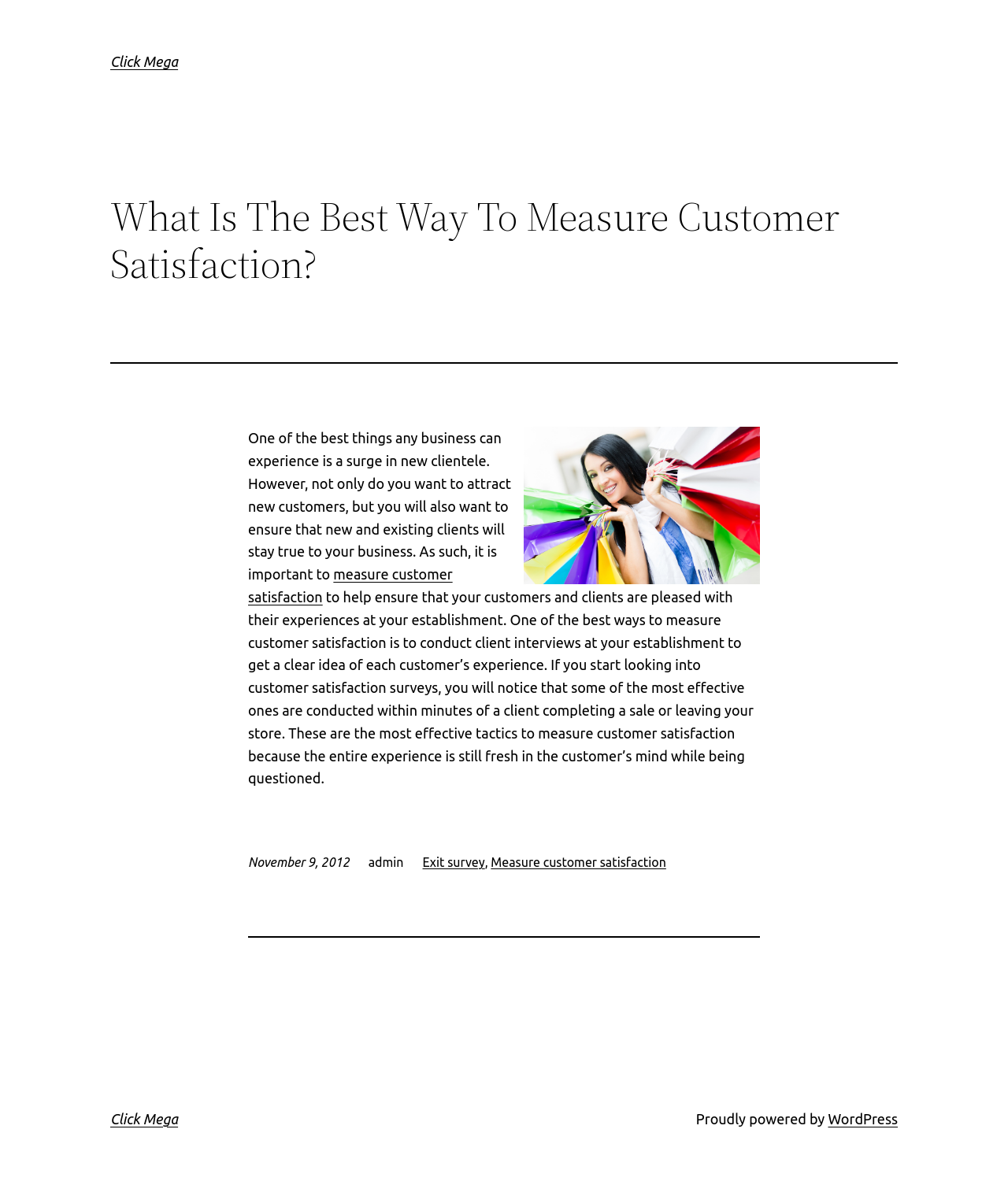What is the recommended timing for conducting customer satisfaction surveys?
Provide an in-depth and detailed answer to the question.

The article suggests that conducting customer satisfaction surveys within minutes of a client completing a sale or leaving the store is an effective tactic because the entire experience is still fresh in the customer's mind while being questioned.